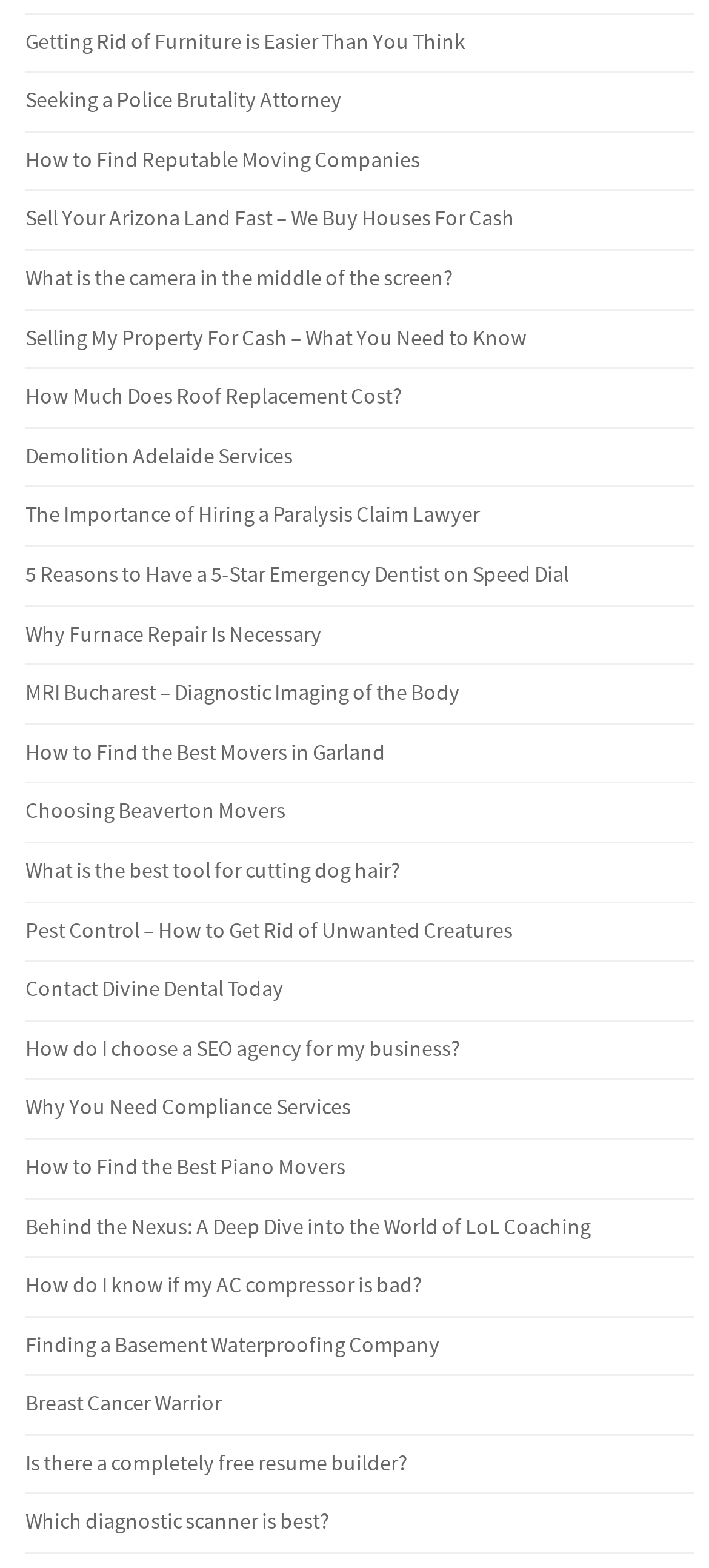Using the element description: "Breast Cancer Warrior", determine the bounding box coordinates for the specified UI element. The coordinates should be four float numbers between 0 and 1, [left, top, right, bottom].

[0.036, 0.887, 0.313, 0.904]